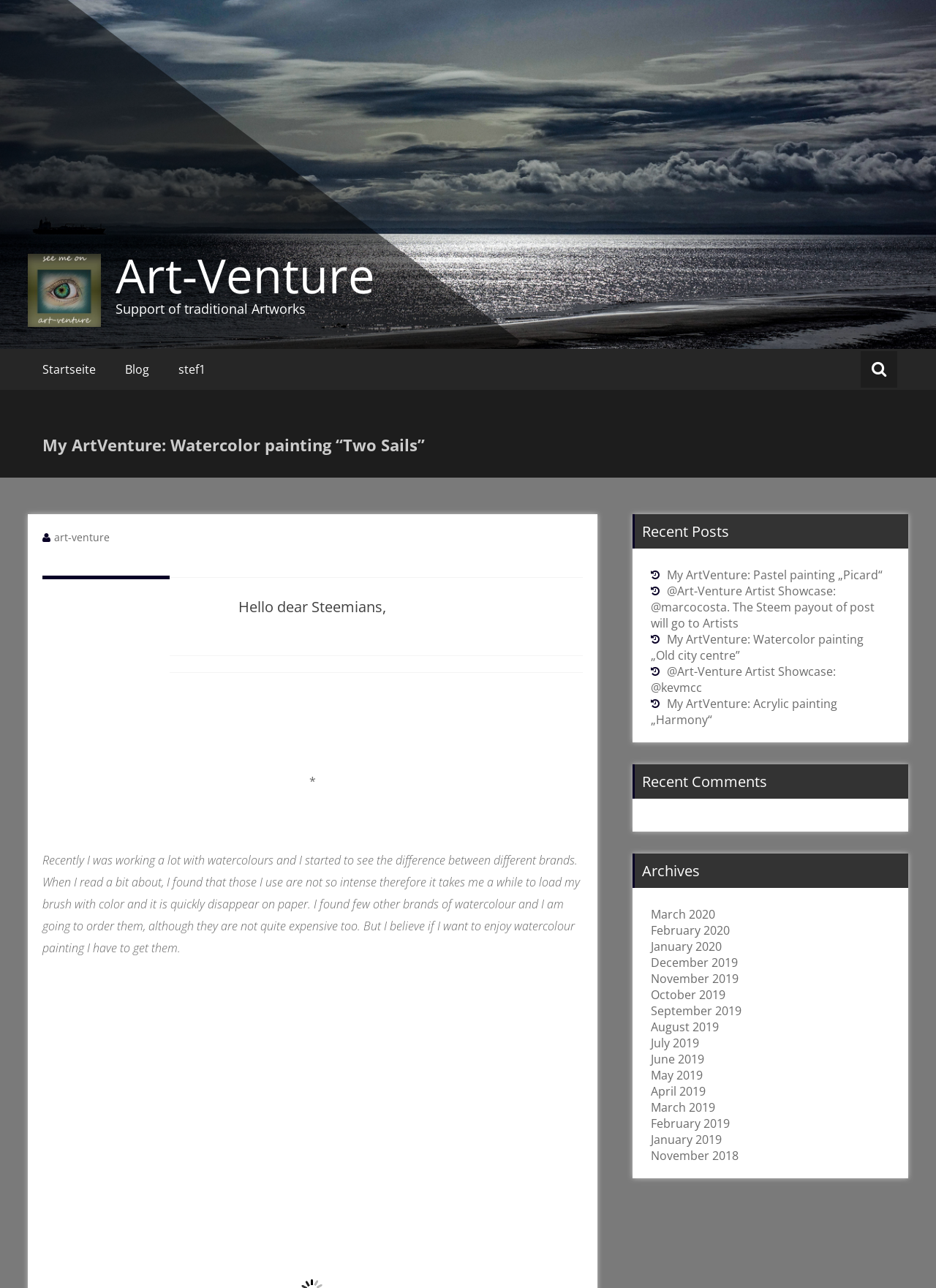Answer the following in one word or a short phrase: 
What is the name of the artist?

Stef1